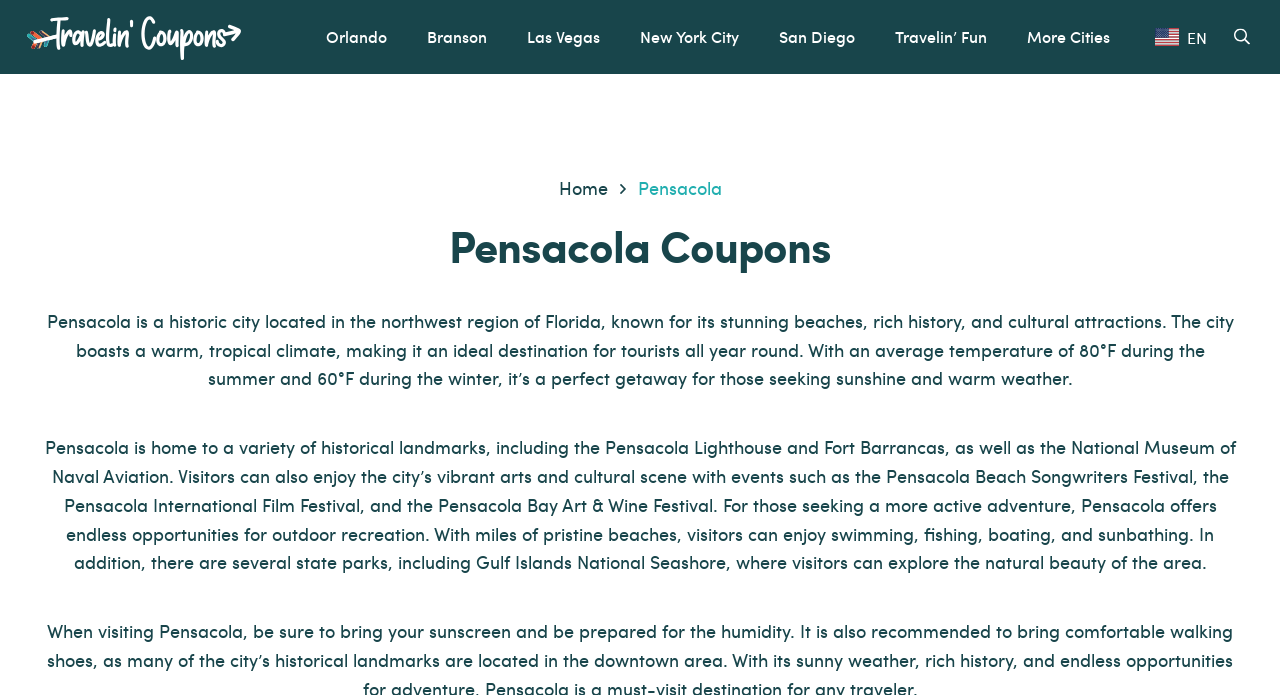What is the purpose of this webpage?
Look at the image and respond with a one-word or short-phrase answer.

To provide travel coupons and discounts